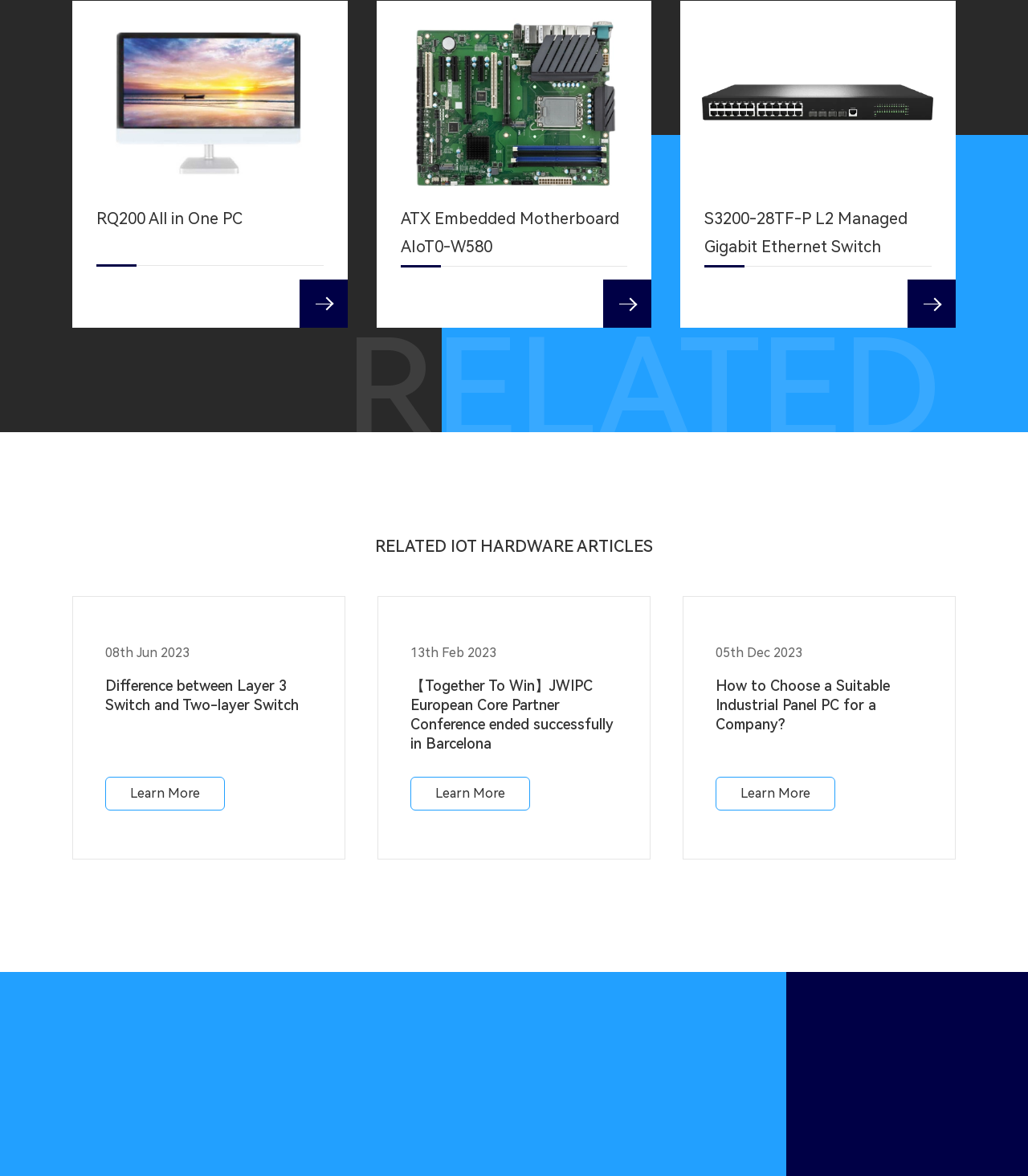Determine the coordinates of the bounding box for the clickable area needed to execute this instruction: "Read the news about JWIPC European Core Partner Conference".

[0.399, 0.575, 0.601, 0.64]